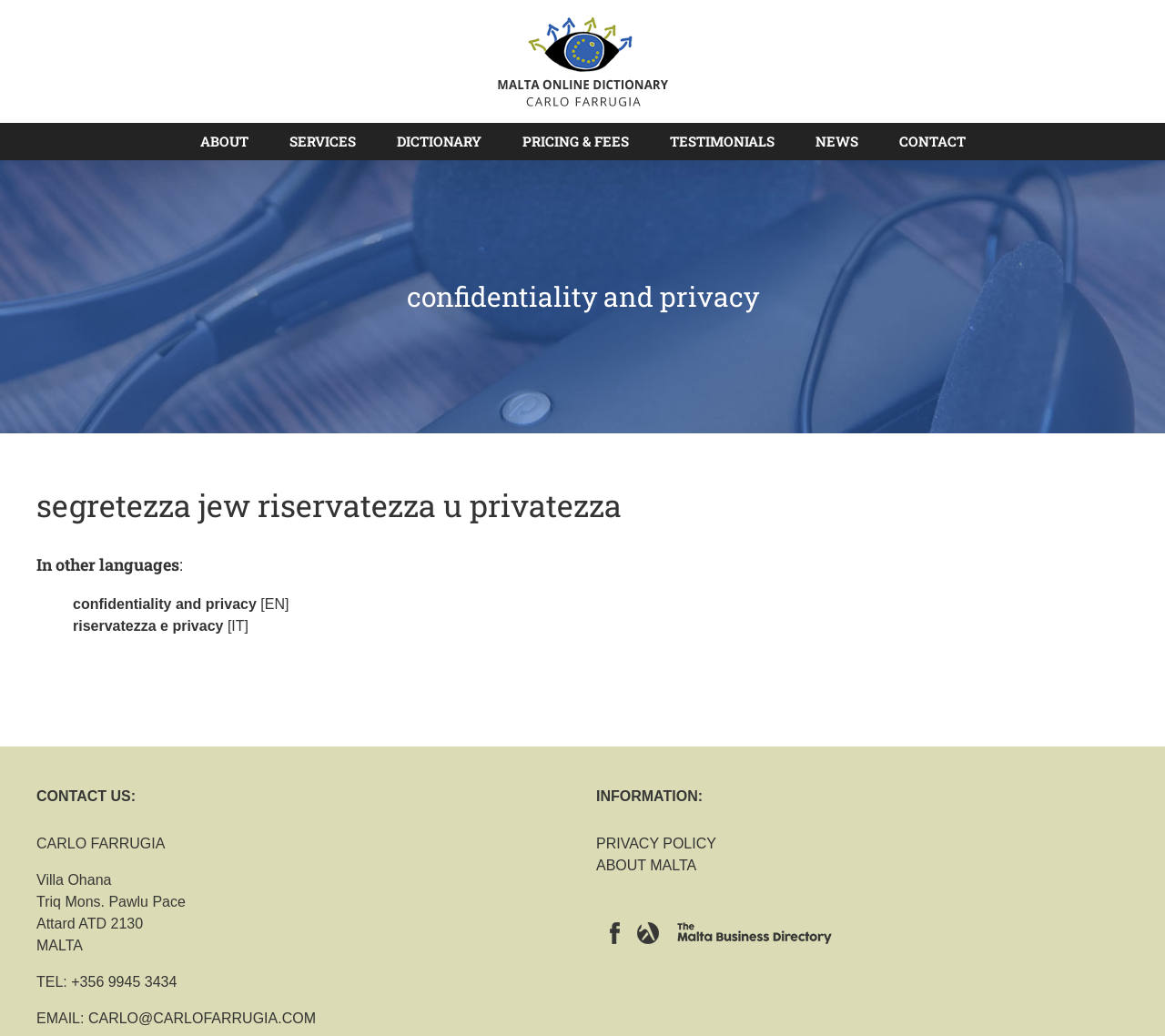Predict the bounding box of the UI element based on this description: "alt="Malta Online Dictionary Logo"".

[0.422, 0.017, 0.578, 0.105]